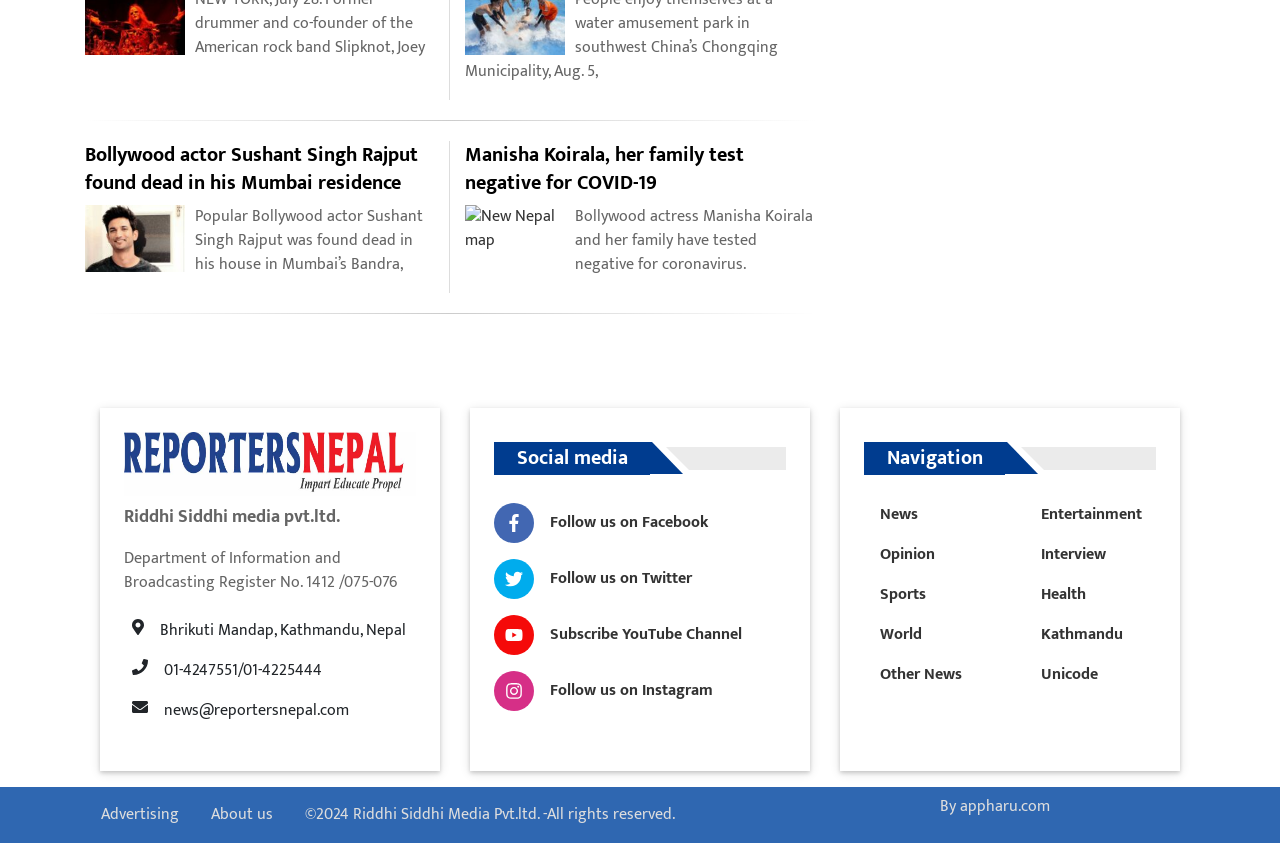Locate the bounding box for the described UI element: "World". Ensure the coordinates are four float numbers between 0 and 1, formatted as [left, top, right, bottom].

[0.675, 0.729, 0.777, 0.777]